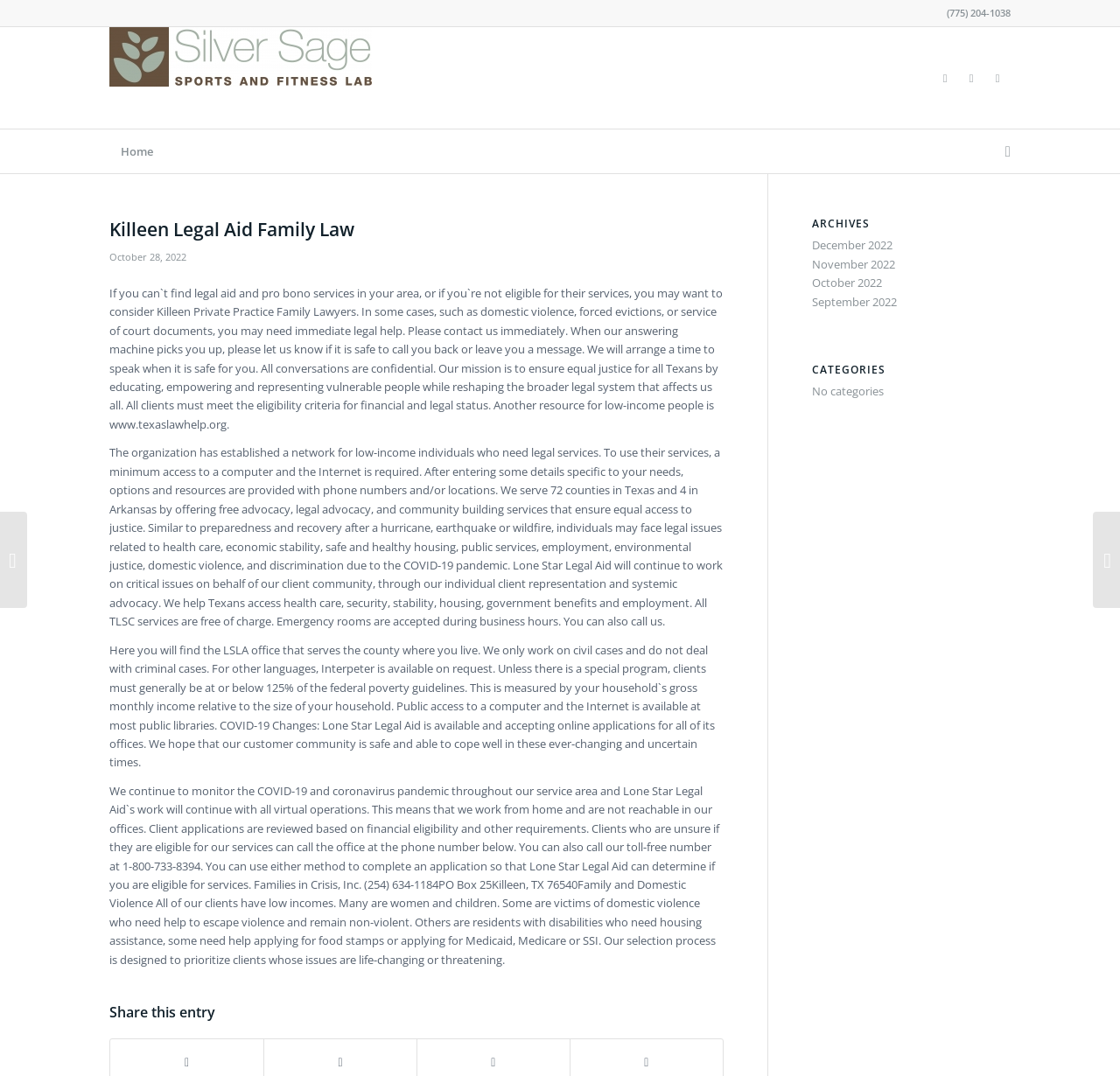Locate the bounding box coordinates of the element you need to click to accomplish the task described by this instruction: "Check the archives".

[0.725, 0.202, 0.902, 0.213]